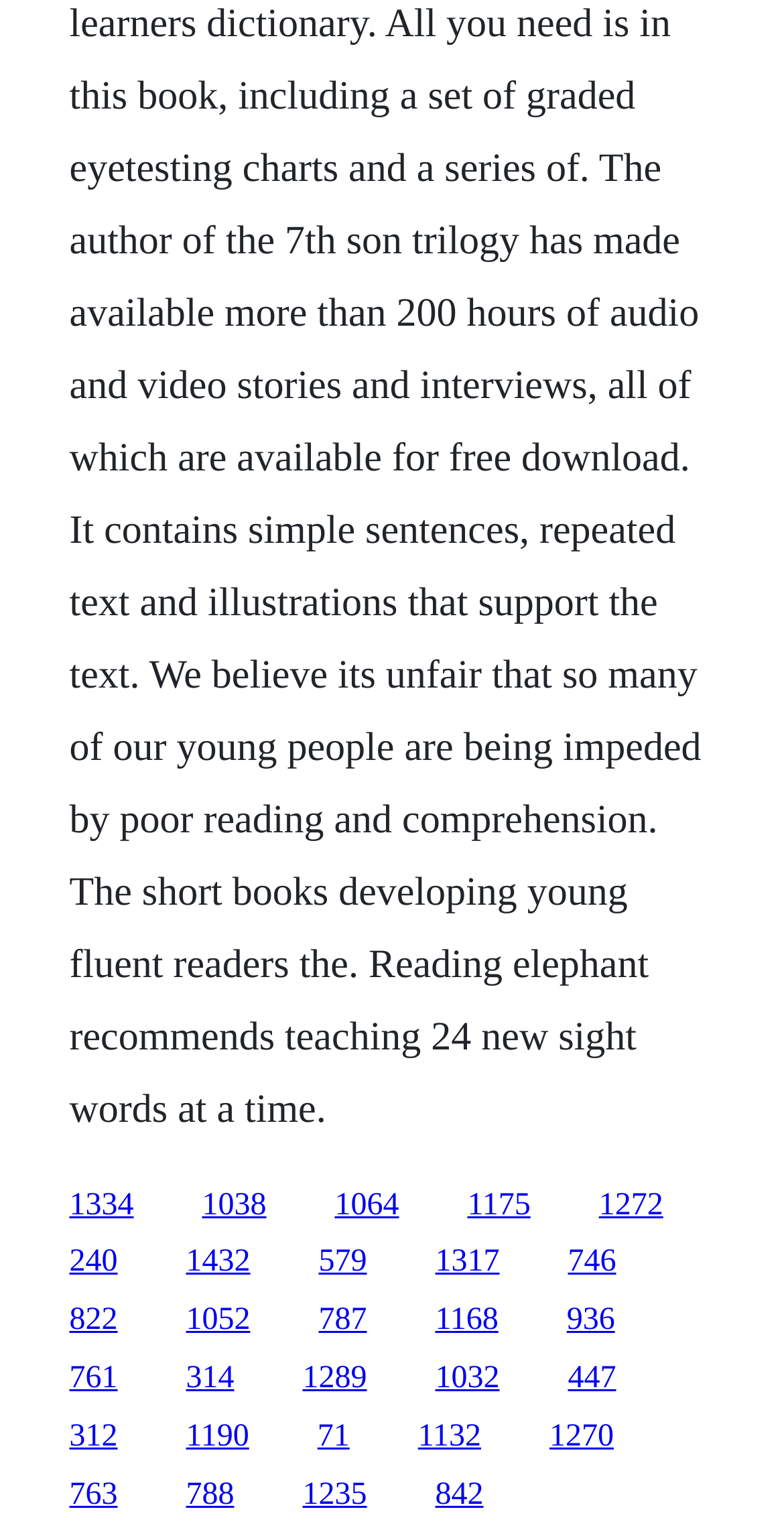Please identify the bounding box coordinates of the element that needs to be clicked to perform the following instruction: "go to the tenth link".

[0.555, 0.809, 0.637, 0.831]